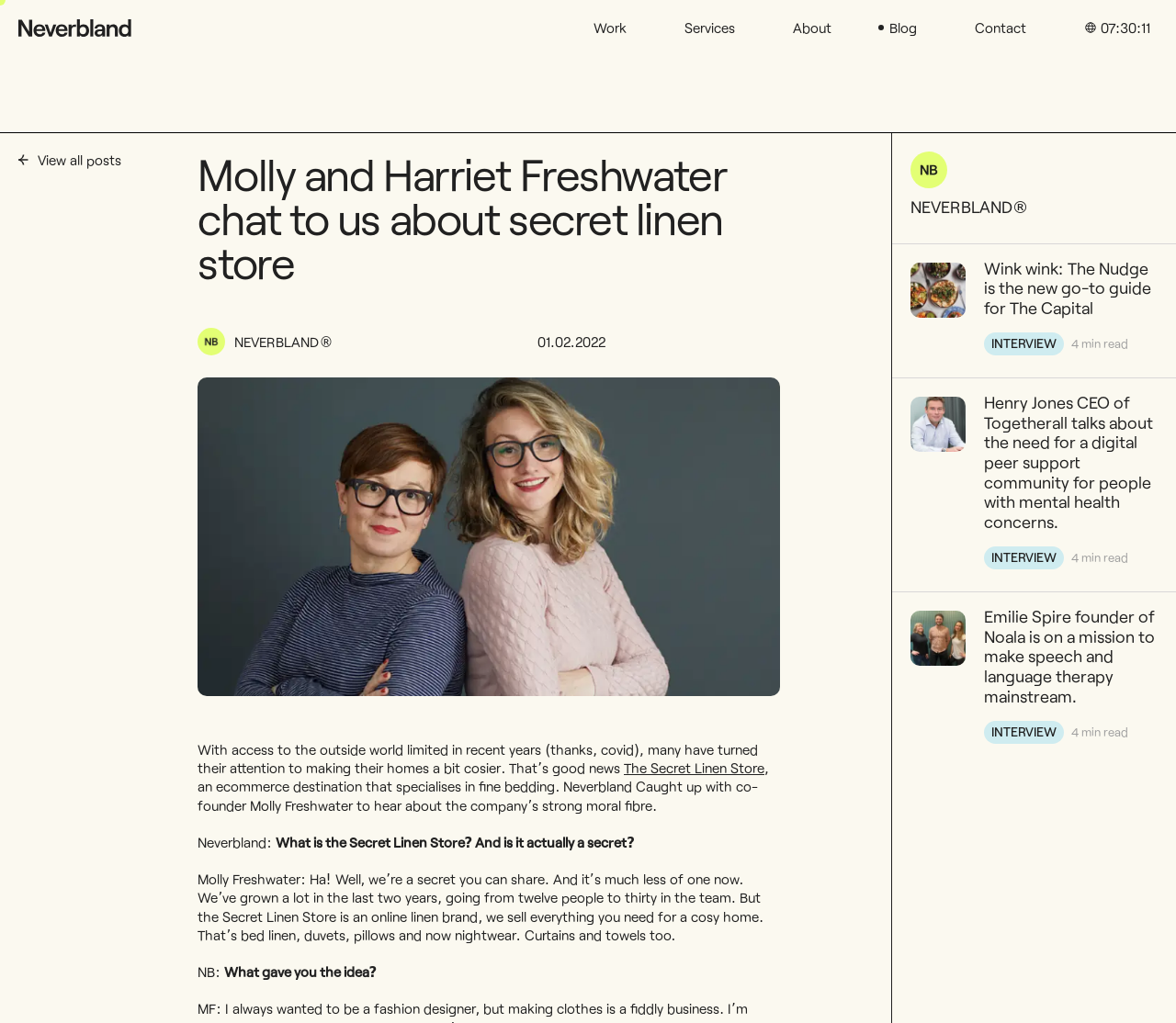What is the name of the online linen brand?
Refer to the image and offer an in-depth and detailed answer to the question.

I found the answer by reading the text content of the webpage, specifically the sentence 'The Secret Linen Store is an online linen brand, we sell everything you need for a cosy home.' which mentions the name of the online linen brand.